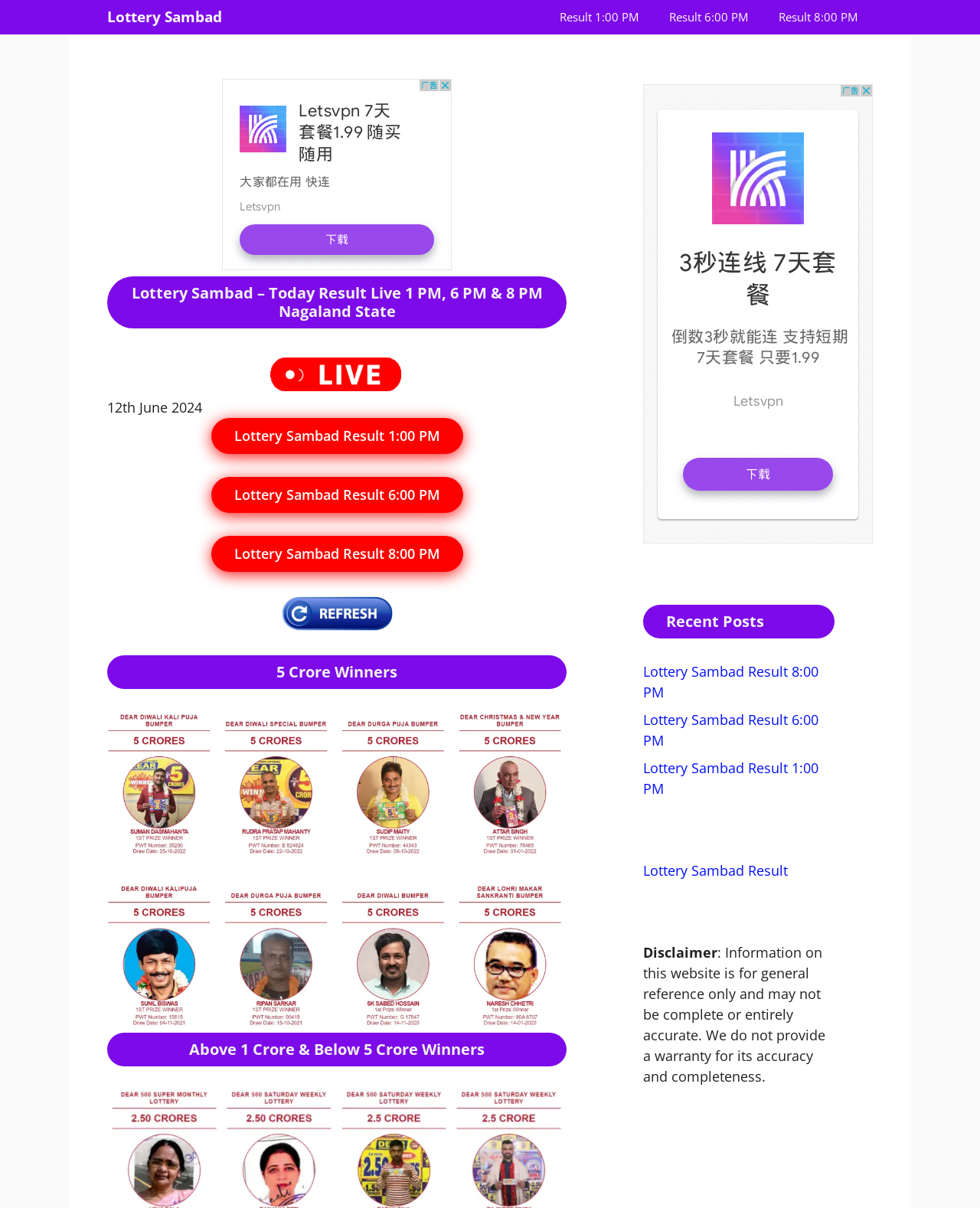Show the bounding box coordinates for the element that needs to be clicked to execute the following instruction: "Refresh the page". Provide the coordinates in the form of four float numbers between 0 and 1, i.e., [left, top, right, bottom].

[0.285, 0.506, 0.402, 0.521]